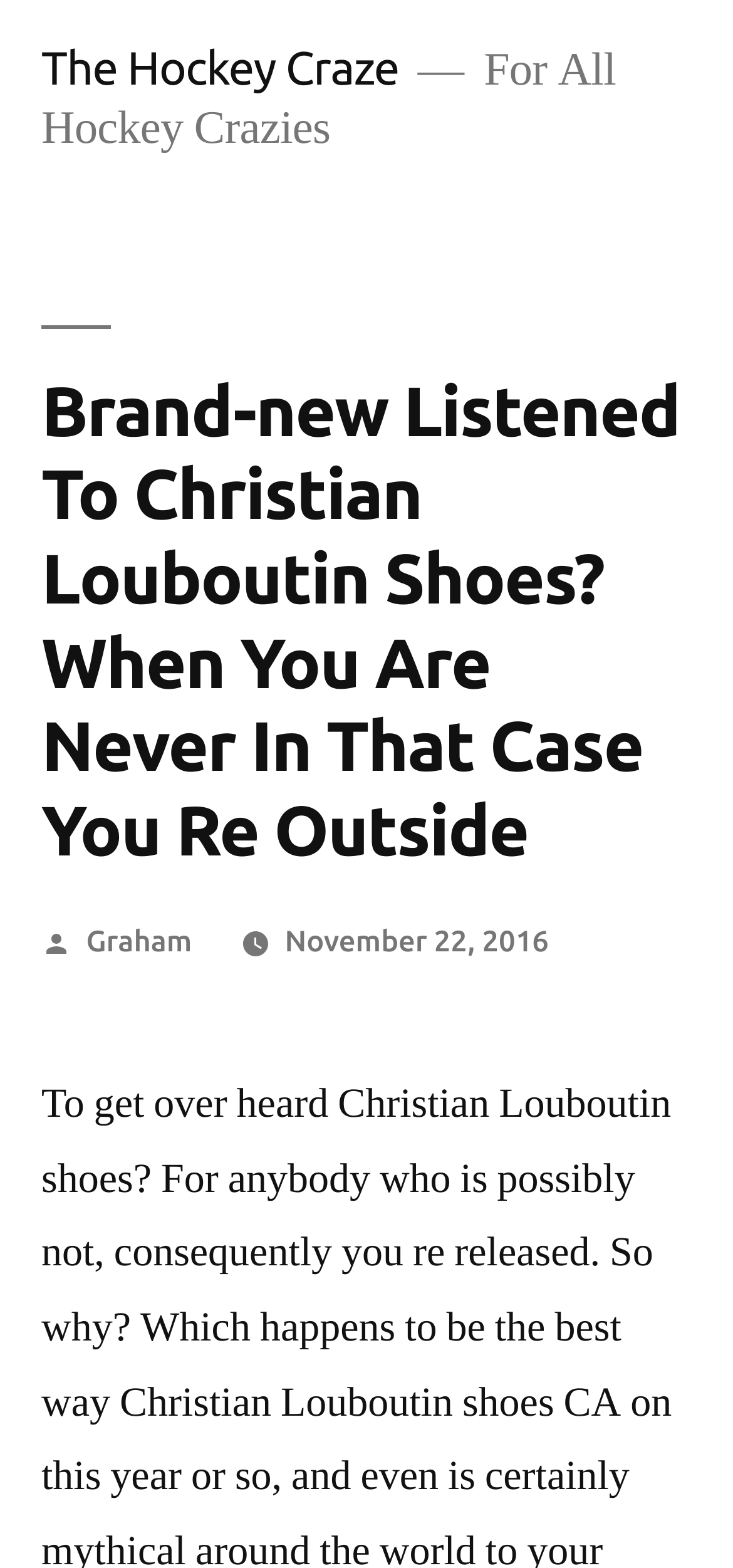Kindly respond to the following question with a single word or a brief phrase: 
What is the tone of this webpage?

Informative